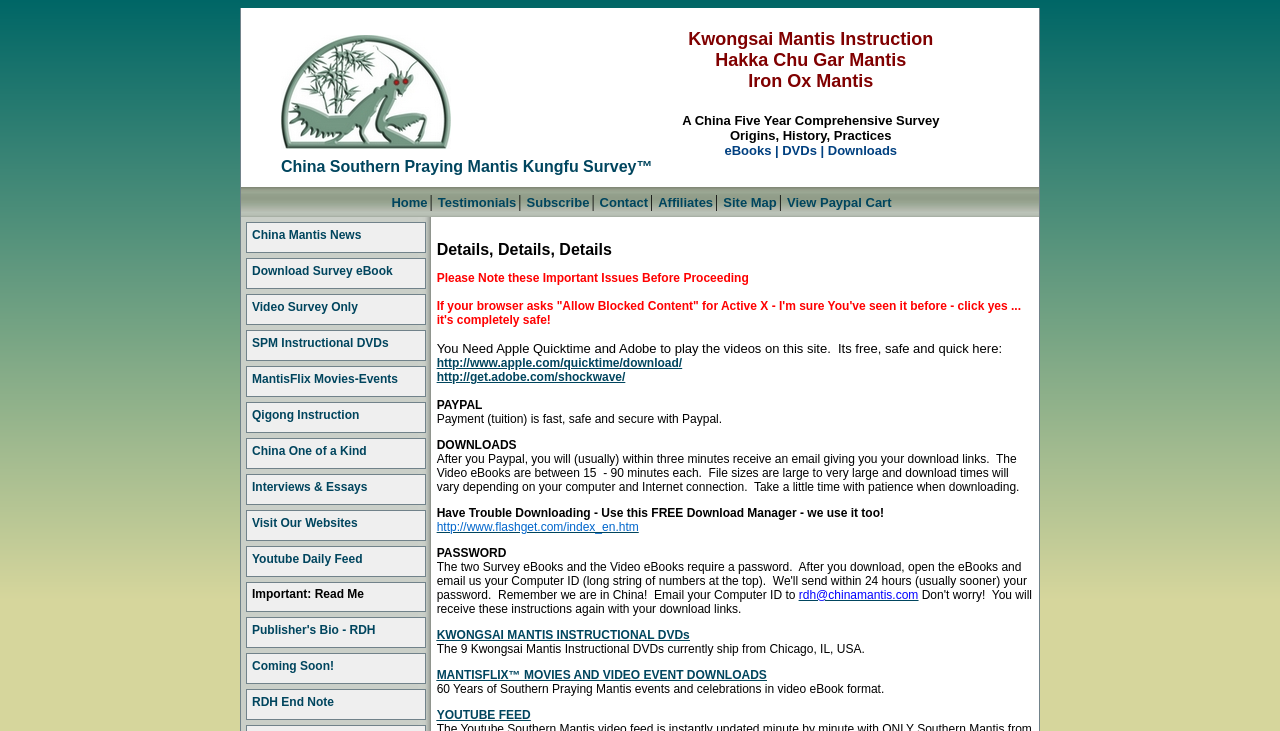Respond to the following query with just one word or a short phrase: 
How many links are there in the webpage?

24